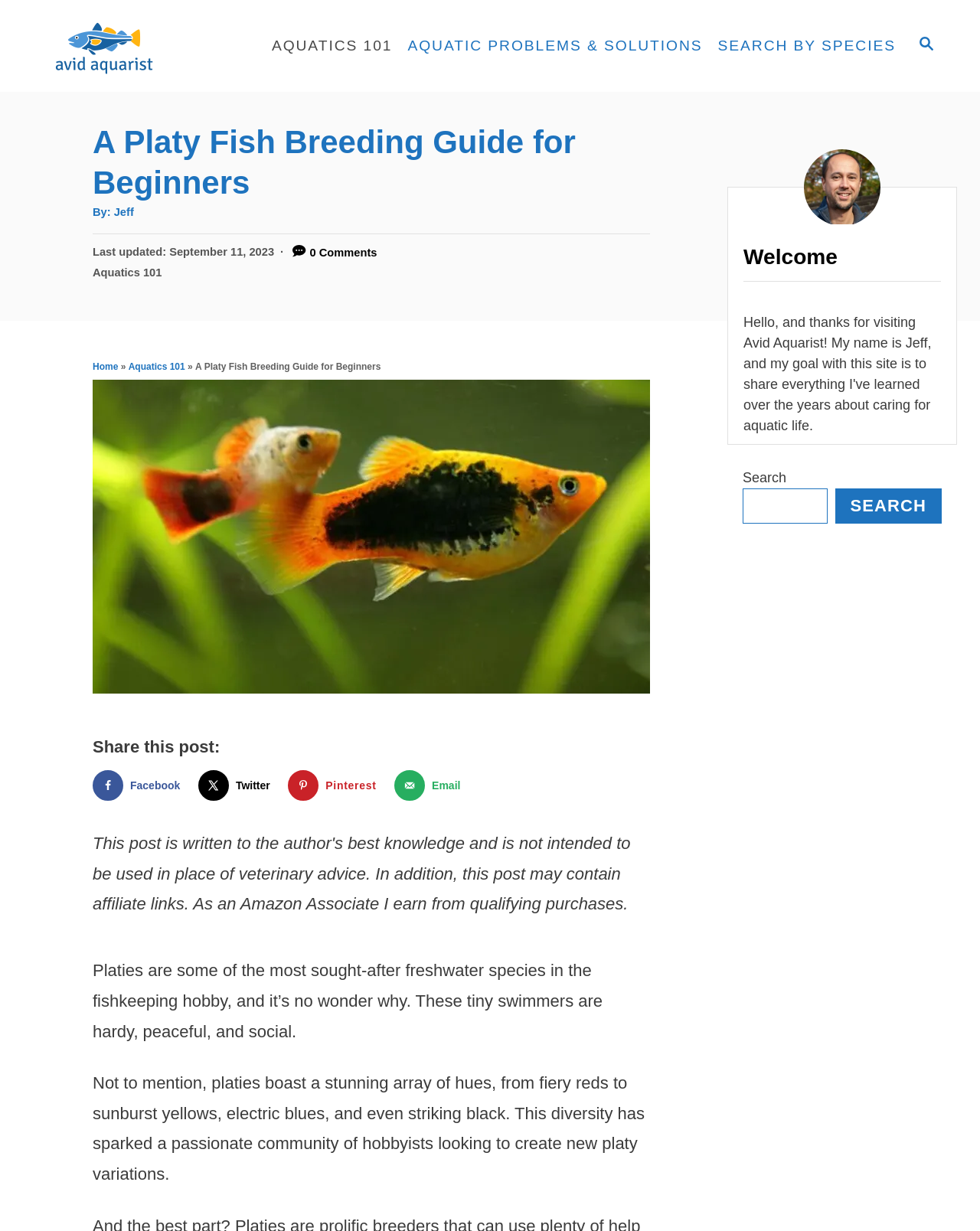Your task is to find and give the main heading text of the webpage.

A Platy Fish Breeding Guide for Beginners